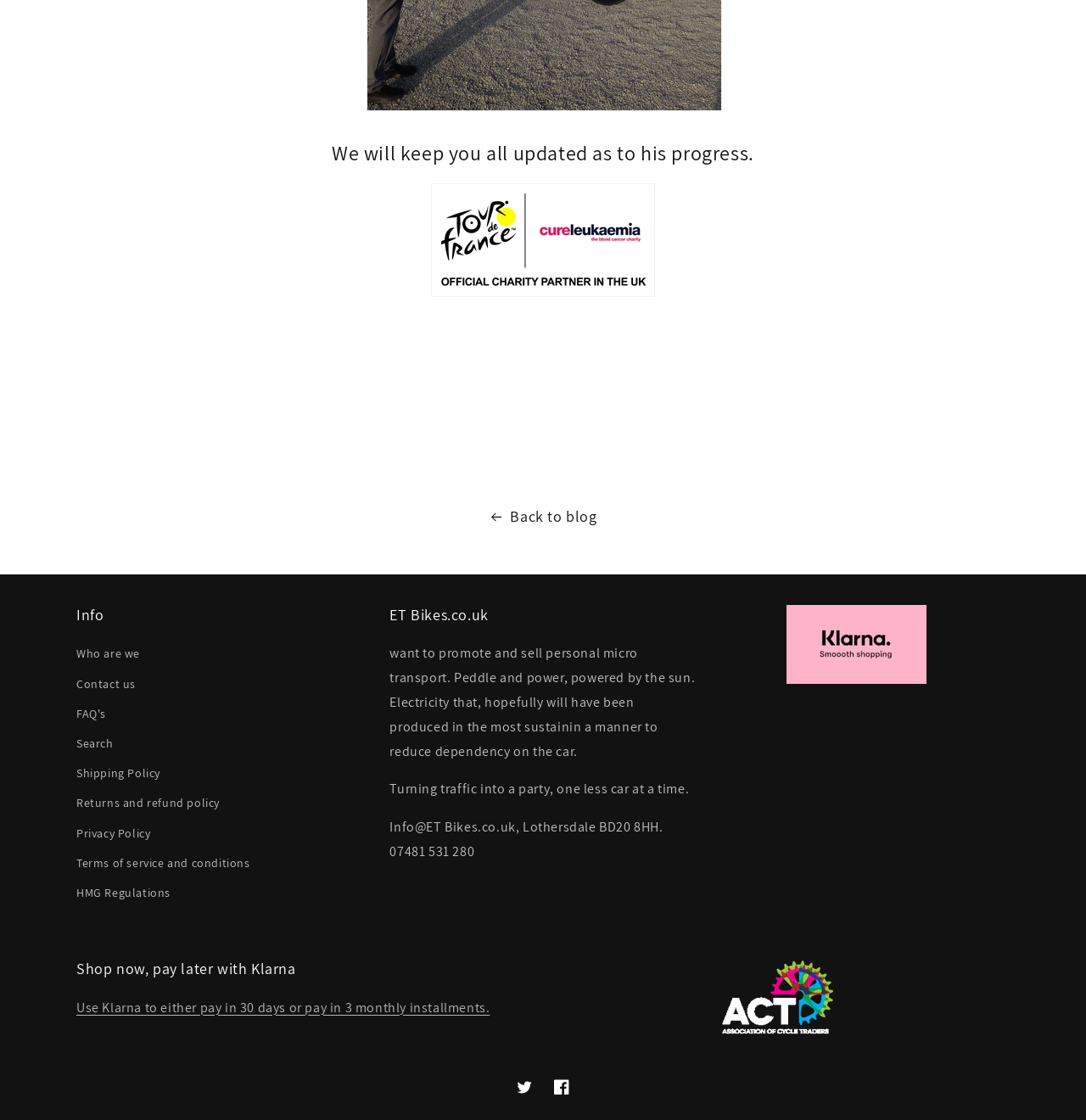What is the purpose of ET Bikes.co.uk?
Please interpret the details in the image and answer the question thoroughly.

The purpose of ET Bikes.co.uk can be inferred from the StaticText 'want to promote and sell personal micro transport. Peddle and power, powered by the sun. Electricity that, hopefully will have been produced in the most sustainin a manner to reduce dependency on the car.' with the bounding box coordinates [0.359, 0.575, 0.64, 0.679].